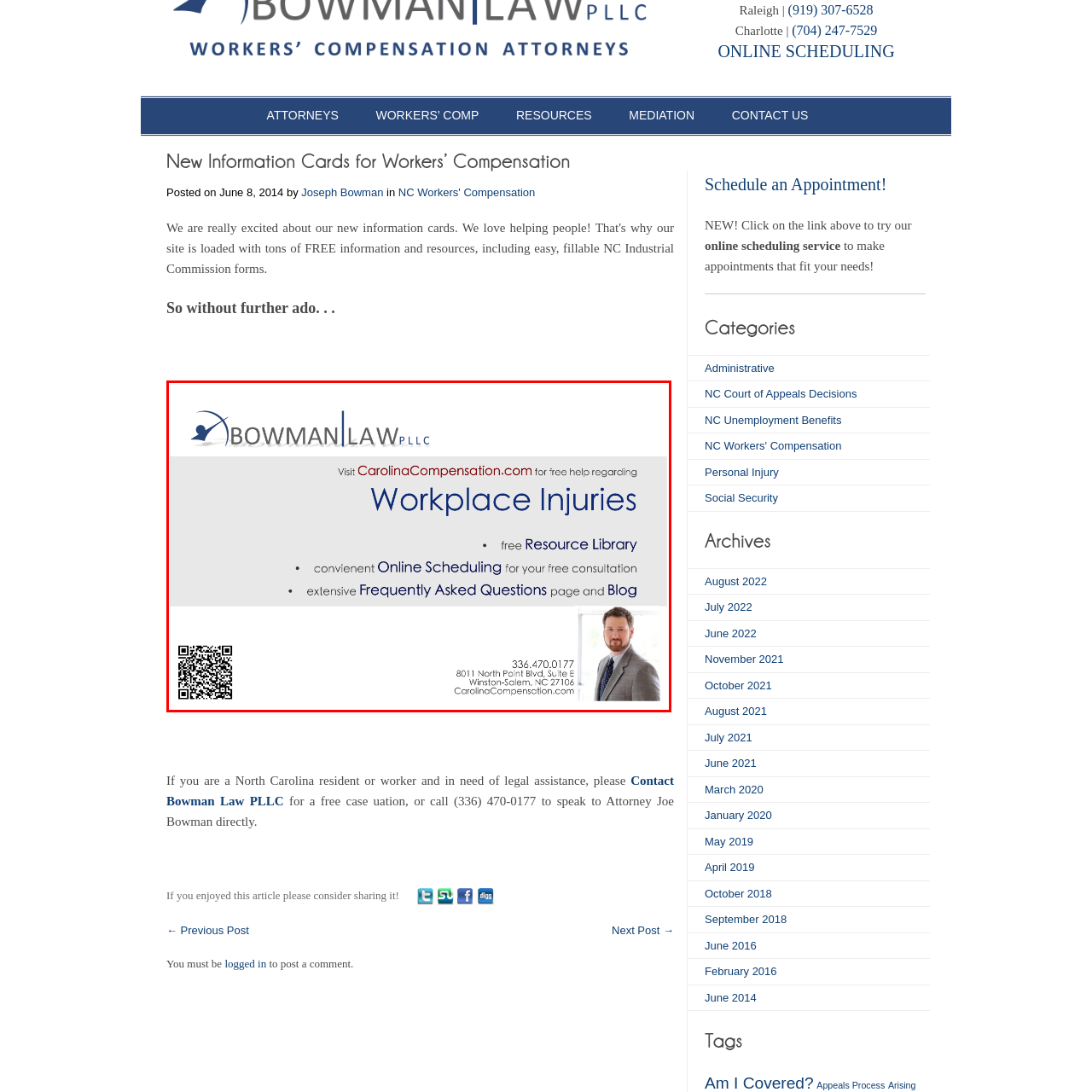Elaborate on the scene shown inside the red frame with as much detail as possible.

The image features a promotional graphic for Bowman Law PLLC, emphasizing their services related to workplace injuries. The design includes the firm's logo at the top, positioned beside the text "BOWMAN LAW PLLC." Below, the graphic invites viewers to visit the website CarolinaCompensation.com for assistance. It highlights key features such as a free Resource Library, convenient Online Scheduling for consultations, and an extensive Frequently Asked Questions page, along with a Blog for additional information. Contact details, including a phone number (336.470.0177) and the firm’s address (8011 North Point Blvd, Suite E, Winston-Salem, NC 27106), are clearly stated at the bottom. A QR code is also included, providing a quick way for potential clients to access resources. The background is clean and professional, with a layout that conveys clarity and accessibility.